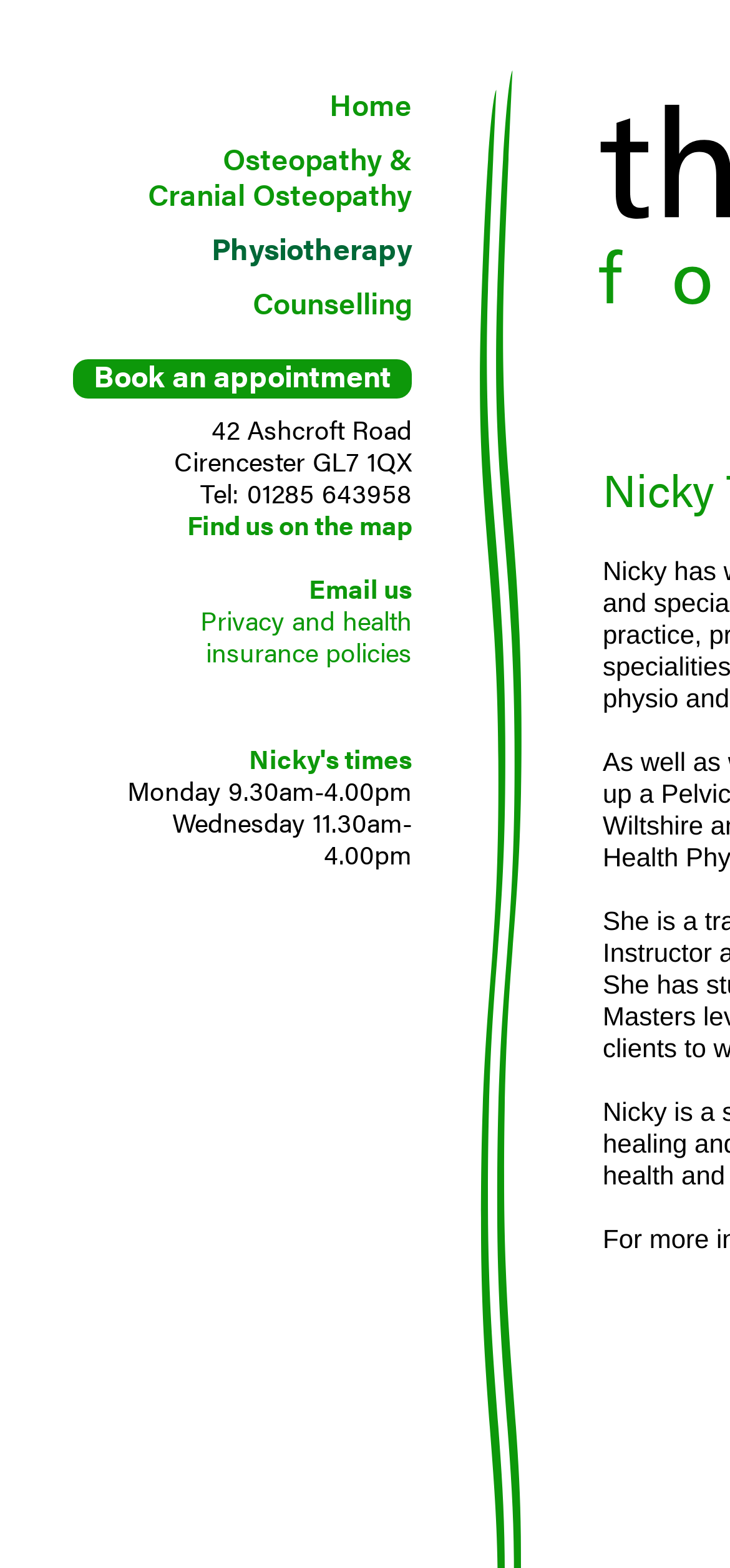Extract the main heading text from the webpage.

Nicky Travlos – Physiotherapist